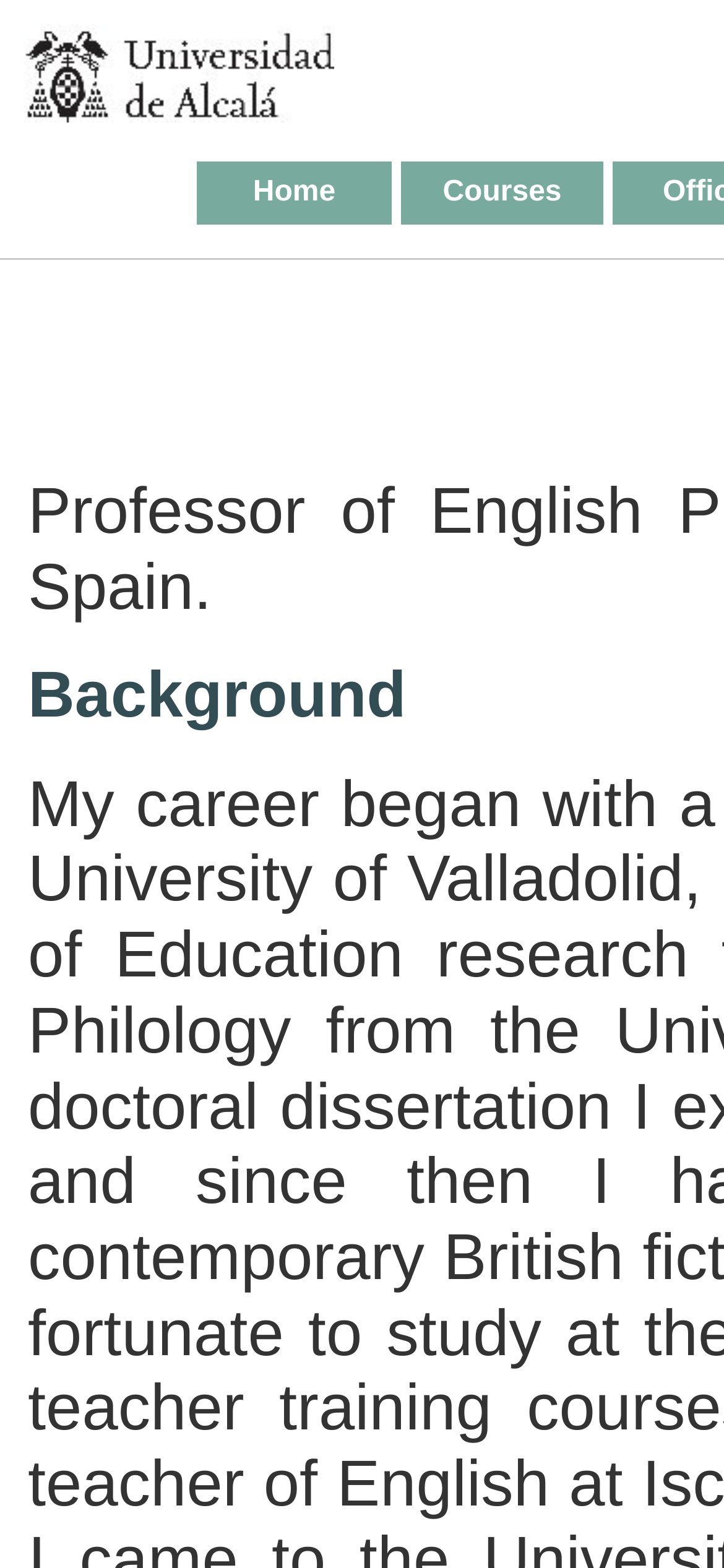Given the description Home, predict the bounding box coordinates of the UI element. Ensure the coordinates are in the format (top-left x, top-left y, bottom-right x, bottom-right y) and all values are between 0 and 1.

[0.349, 0.112, 0.463, 0.133]